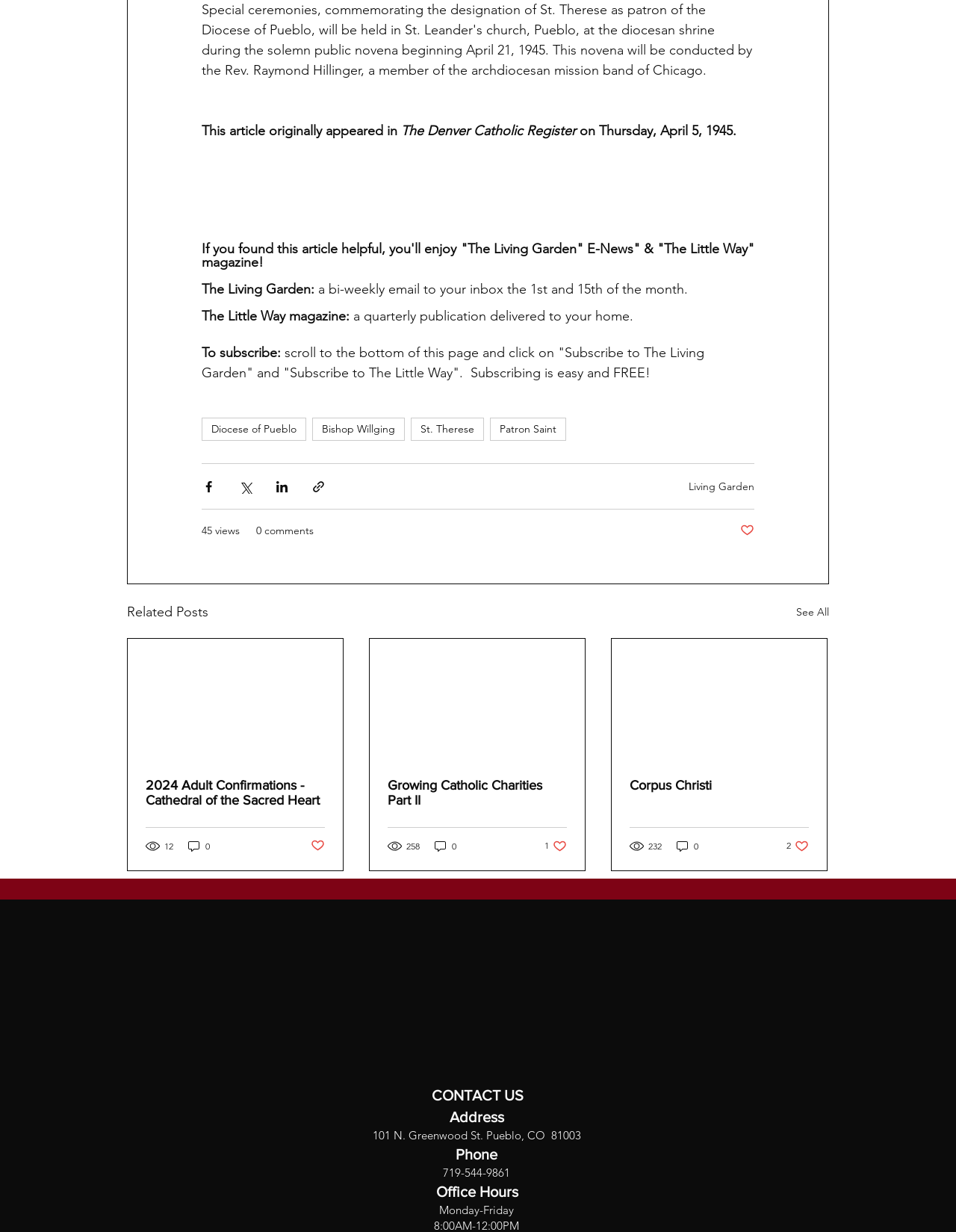How many likes does the article 'Growing Catholic Charities Part II' have? Based on the screenshot, please respond with a single word or phrase.

1 like